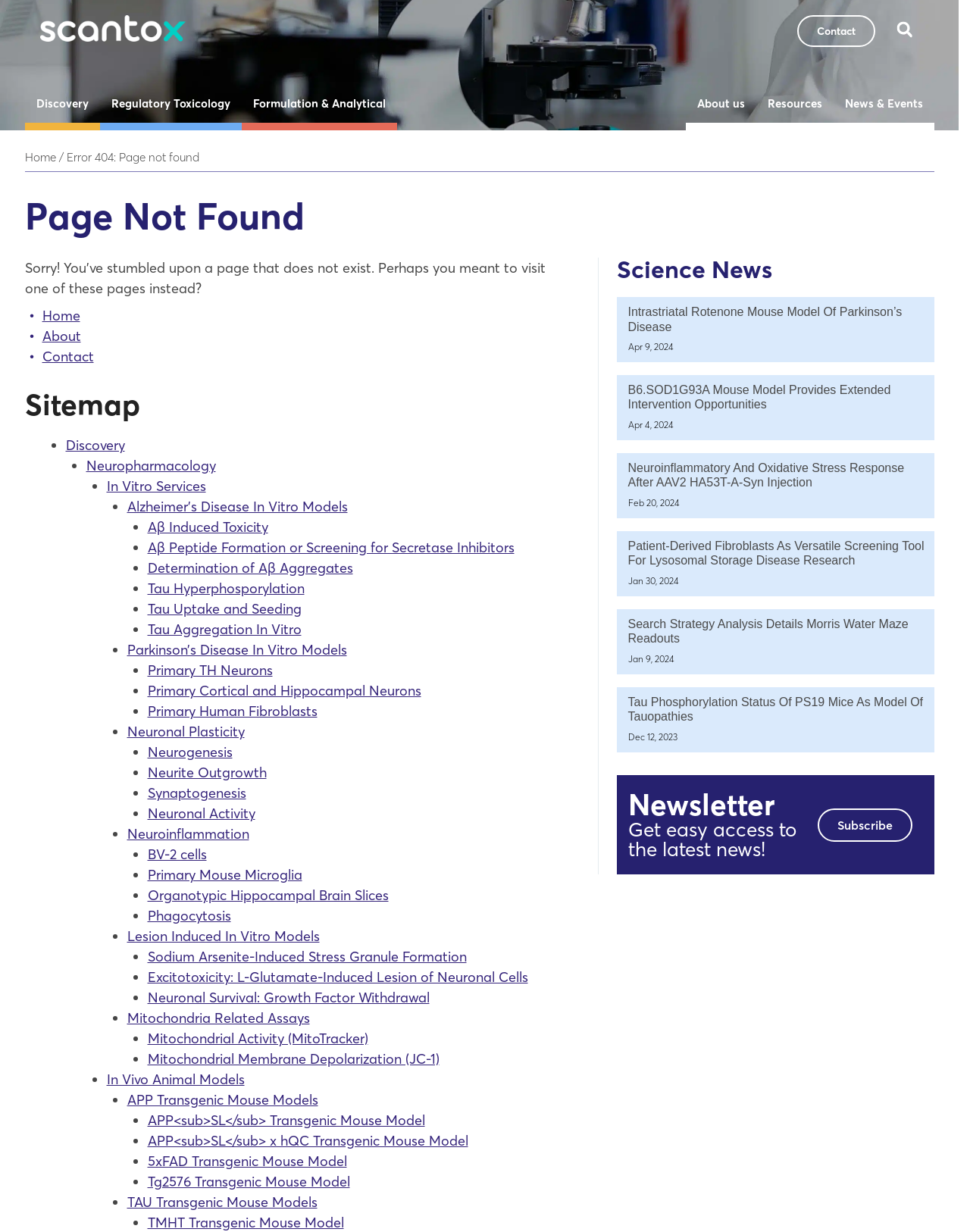Determine the bounding box coordinates for the area you should click to complete the following instruction: "click on the 'Home' link".

[0.025, 0.121, 0.057, 0.133]